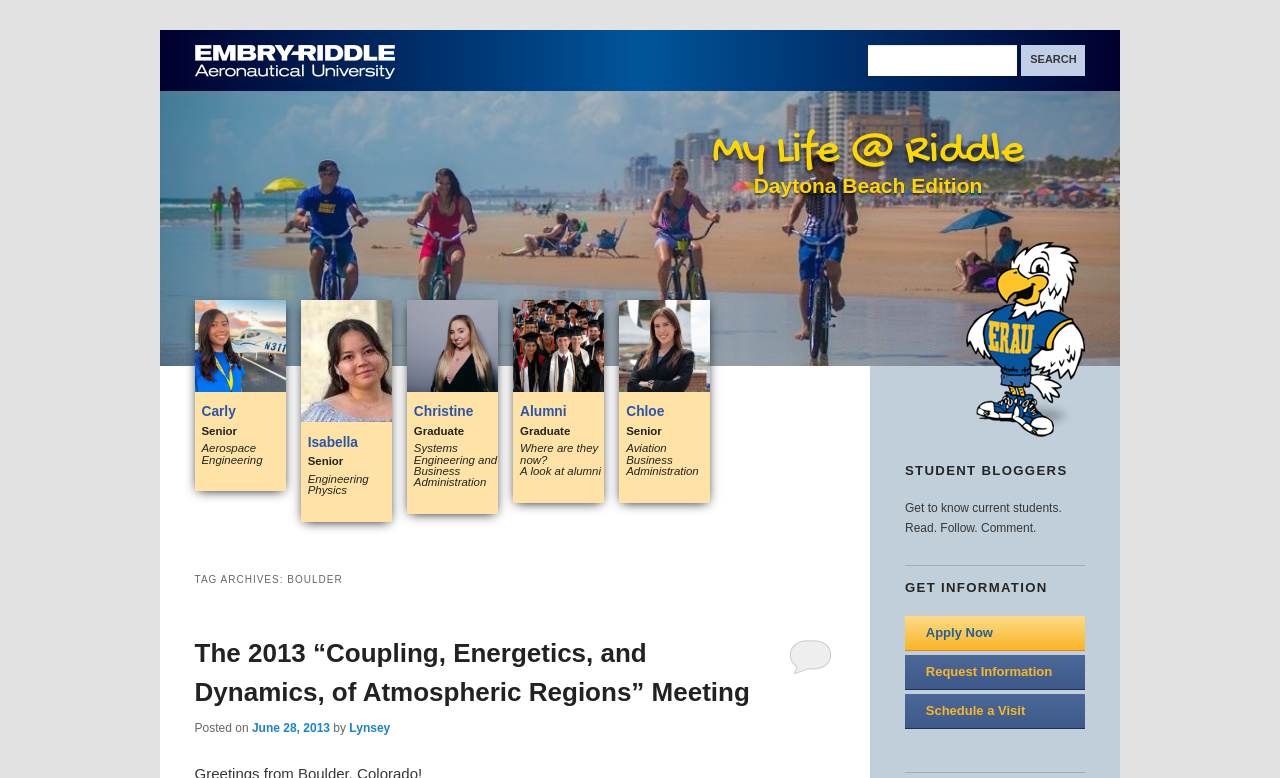Please determine the bounding box coordinates of the element's region to click in order to carry out the following instruction: "View the 2013 Coupling, Energetics, and Dynamics, of Atmospheric Regions Meeting". The coordinates should be four float numbers between 0 and 1, i.e., [left, top, right, bottom].

[0.152, 0.82, 0.586, 0.908]